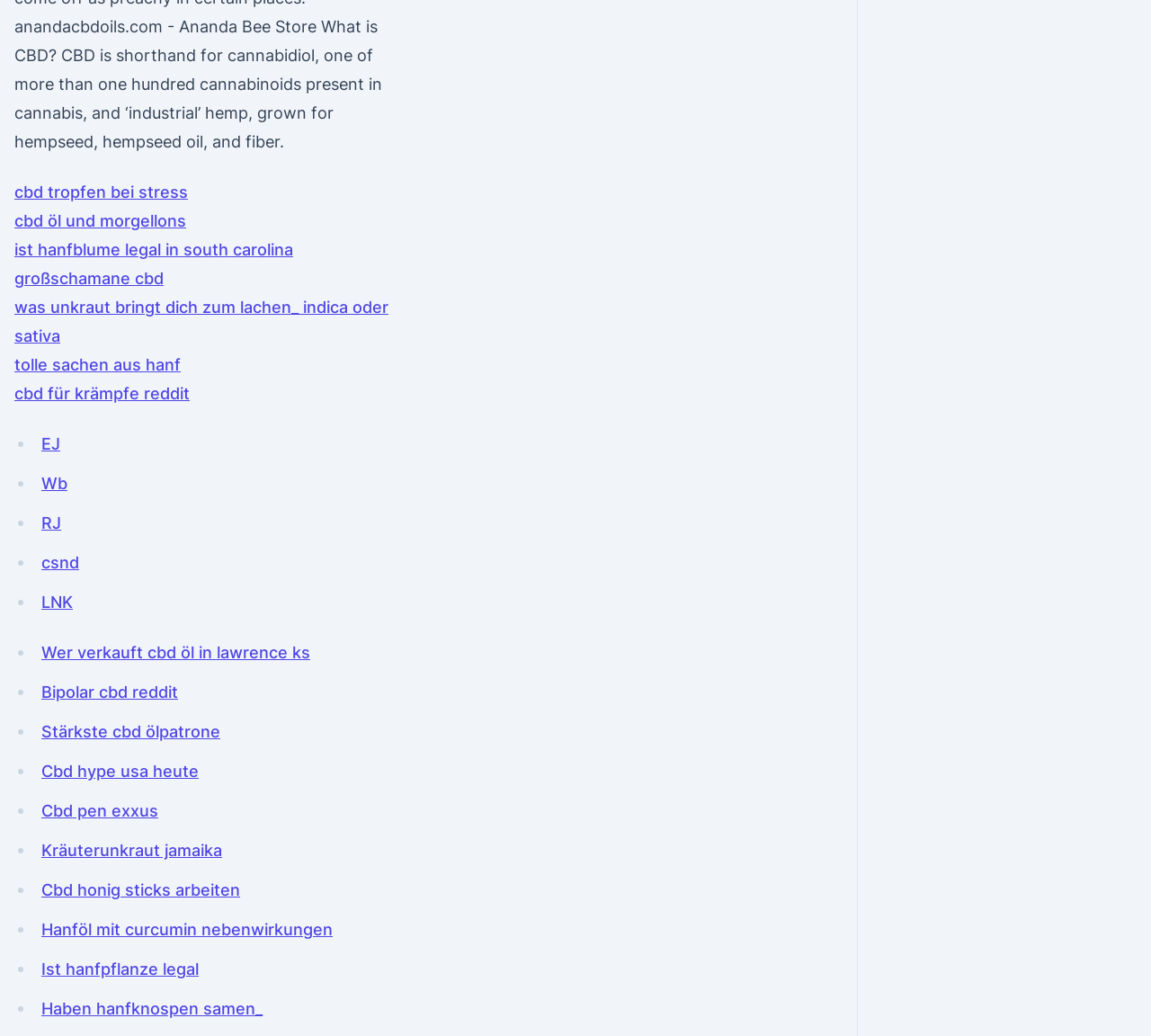Specify the bounding box coordinates of the area that needs to be clicked to achieve the following instruction: "click on the link about CBD oil and Morgellons".

[0.012, 0.204, 0.162, 0.223]